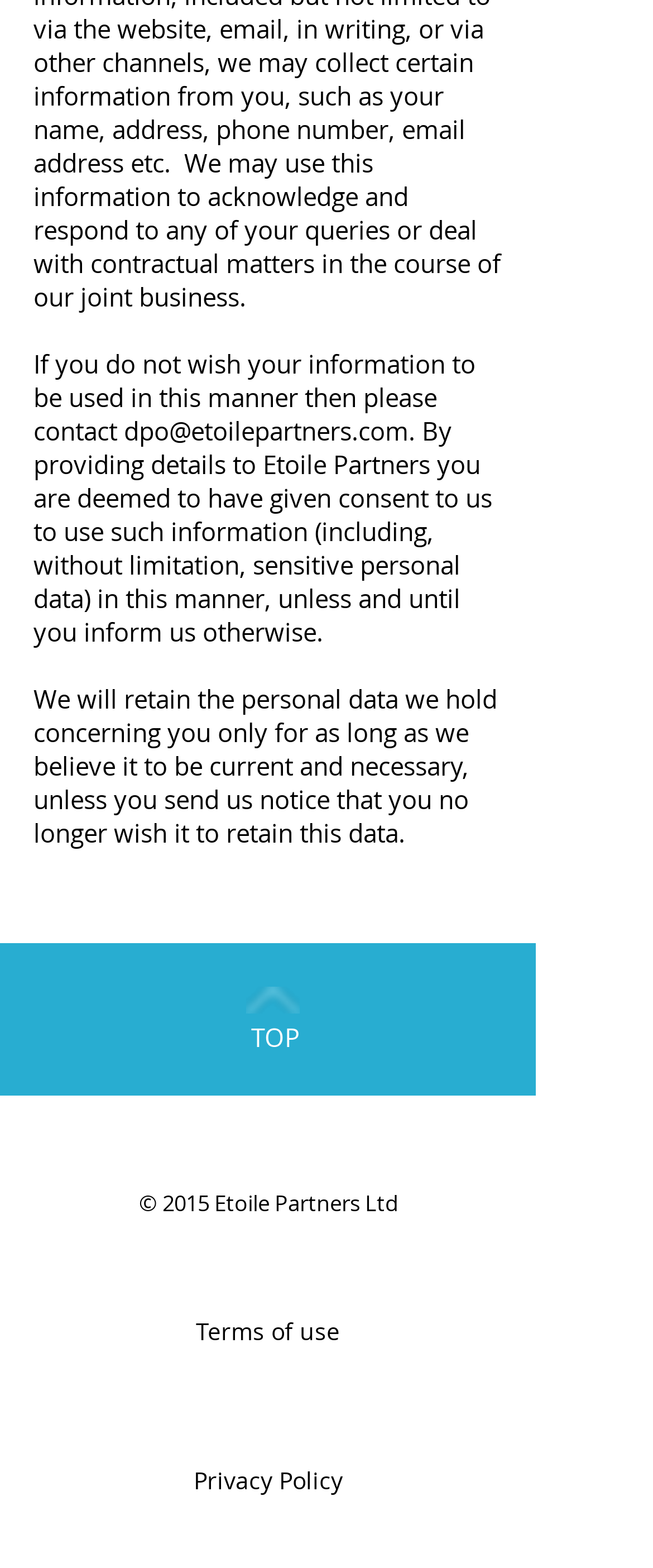Find the bounding box coordinates of the UI element according to this description: "Privacy Policy".

[0.051, 0.902, 0.769, 0.986]